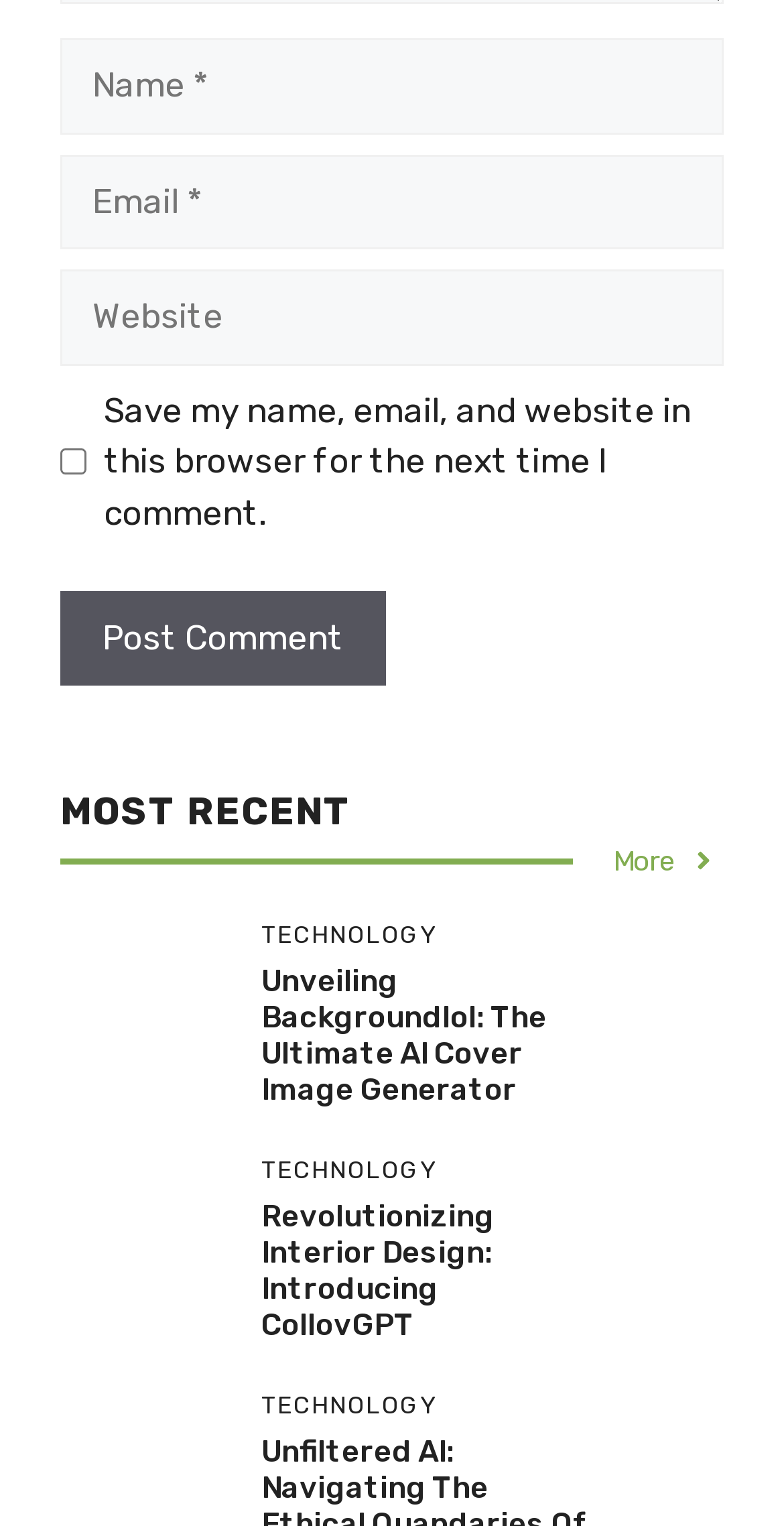What is the category of the articles?
Look at the image and respond with a one-word or short-phrase answer.

Technology